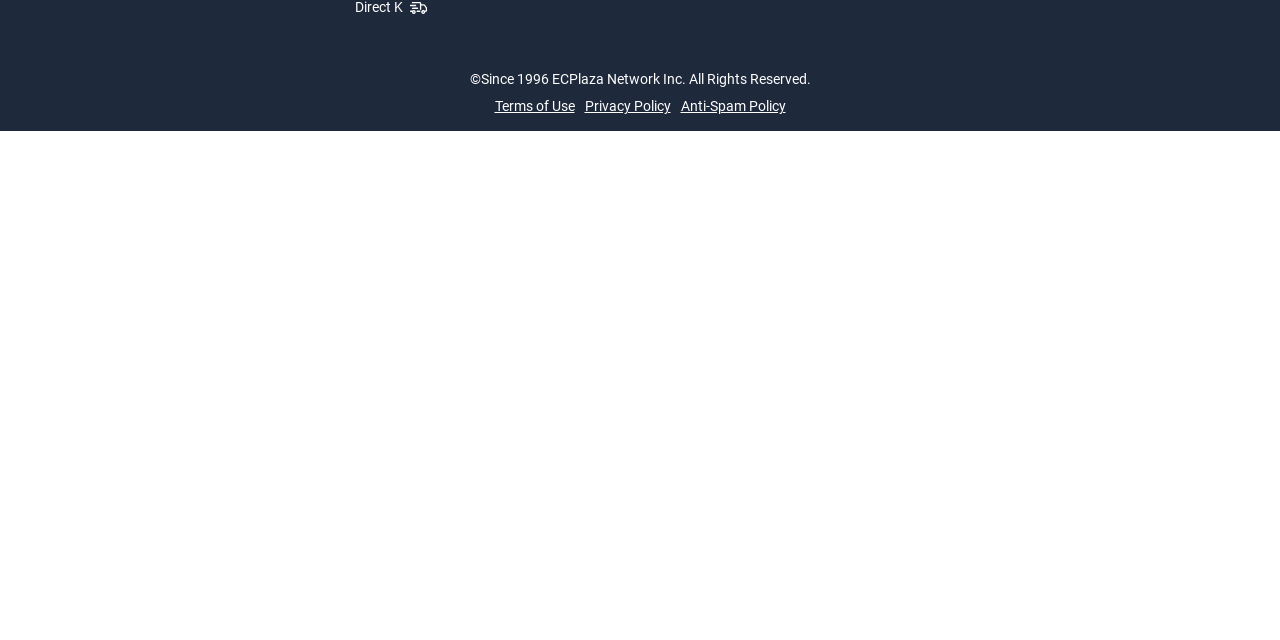Using the provided description Legislators & Leaders, find the bounding box coordinates for the UI element. Provide the coordinates in (top-left x, top-left y, bottom-right x, bottom-right y) format, ensuring all values are between 0 and 1.

None